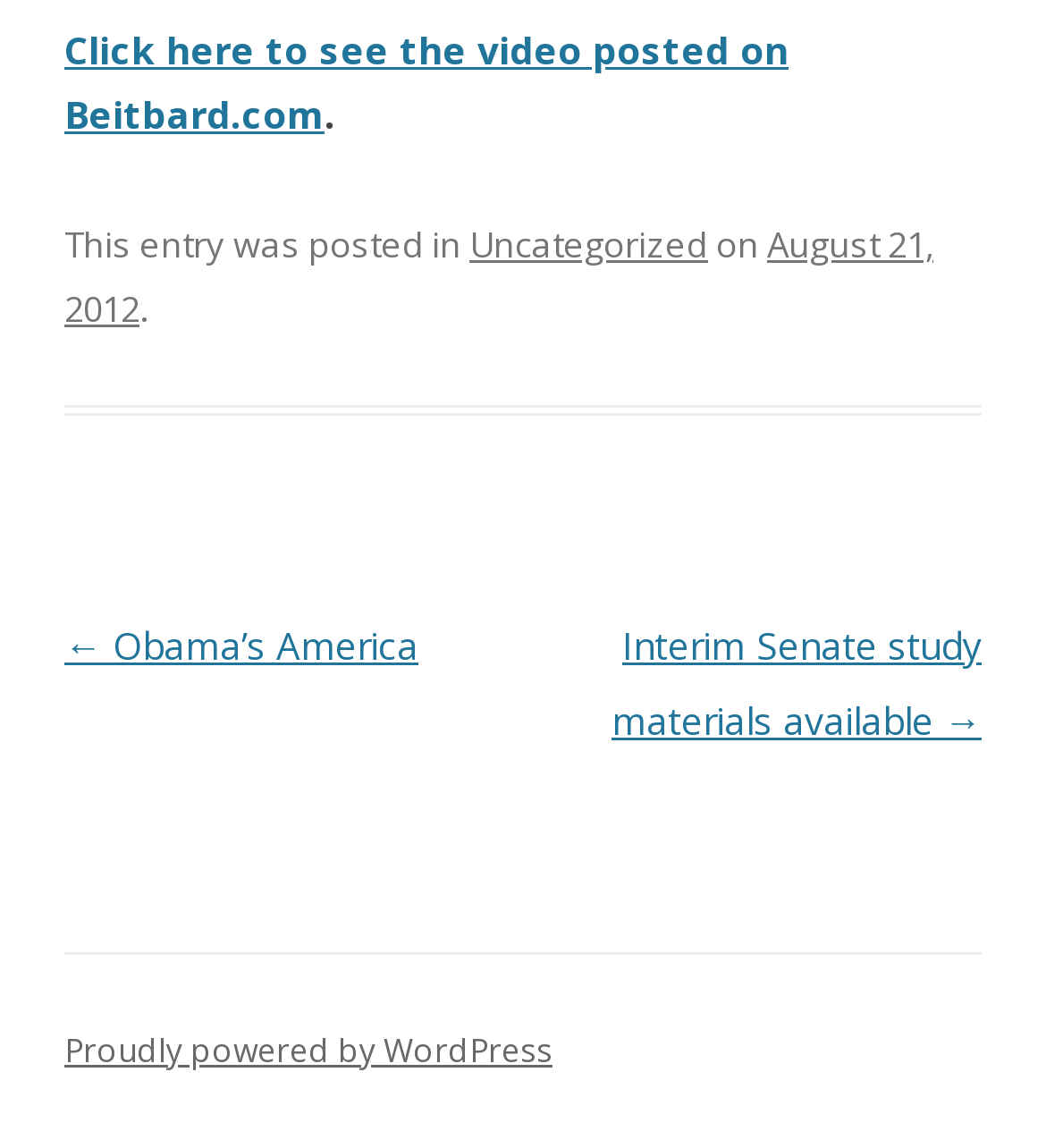How many navigation links are available?
Examine the image and provide an in-depth answer to the question.

I counted the number of navigation links by looking at the post navigation section, which has two links '← Obama’s America' and 'Interim Senate study materials available →', and another link 'Click here to see the video posted on Beitbard.com' at the top of the page, making a total of 3 navigation links.